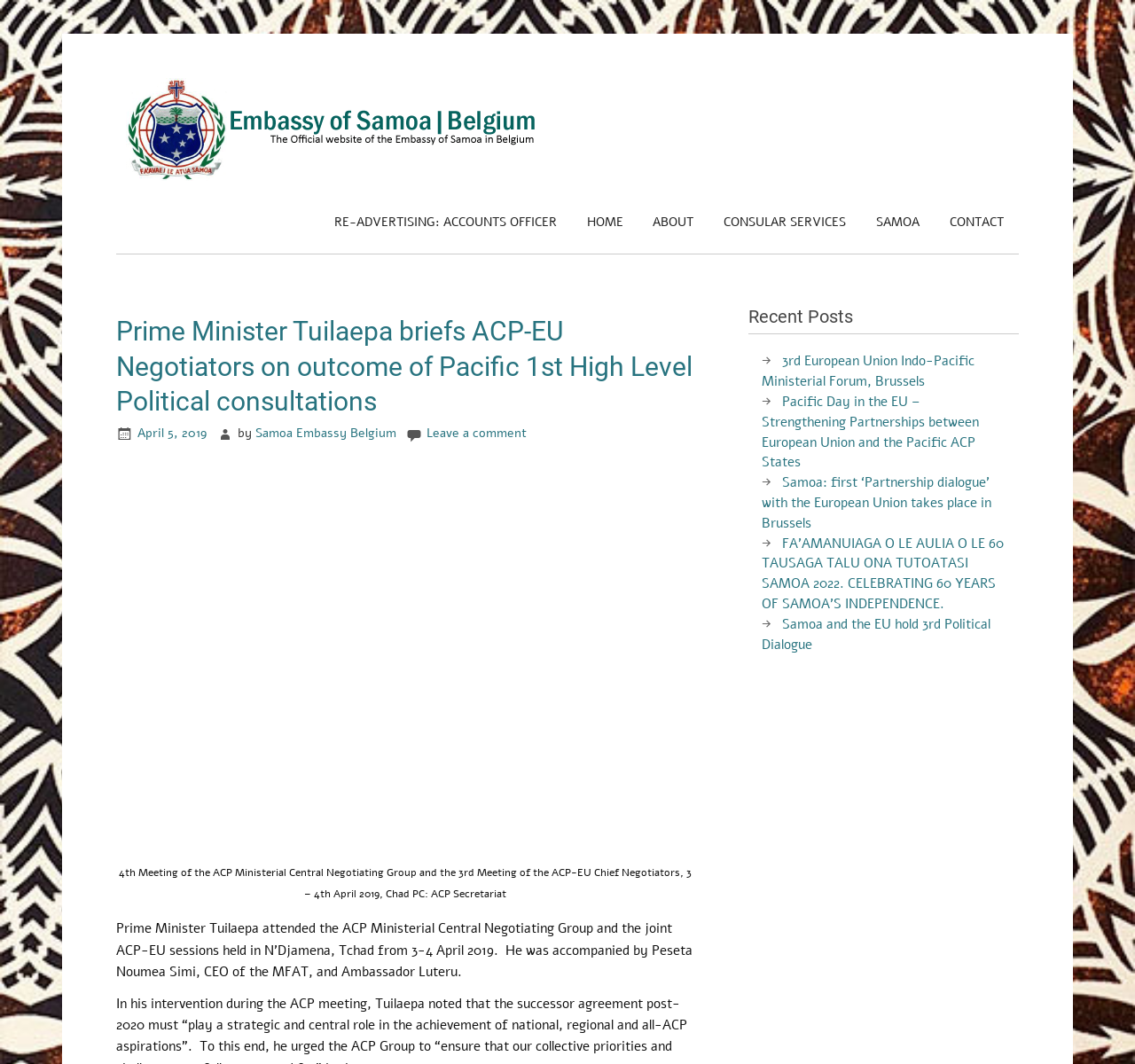Using the provided element description: "value="Subscribe"", identify the bounding box coordinates. The coordinates should be four floats between 0 and 1 in the order [left, top, right, bottom].

None